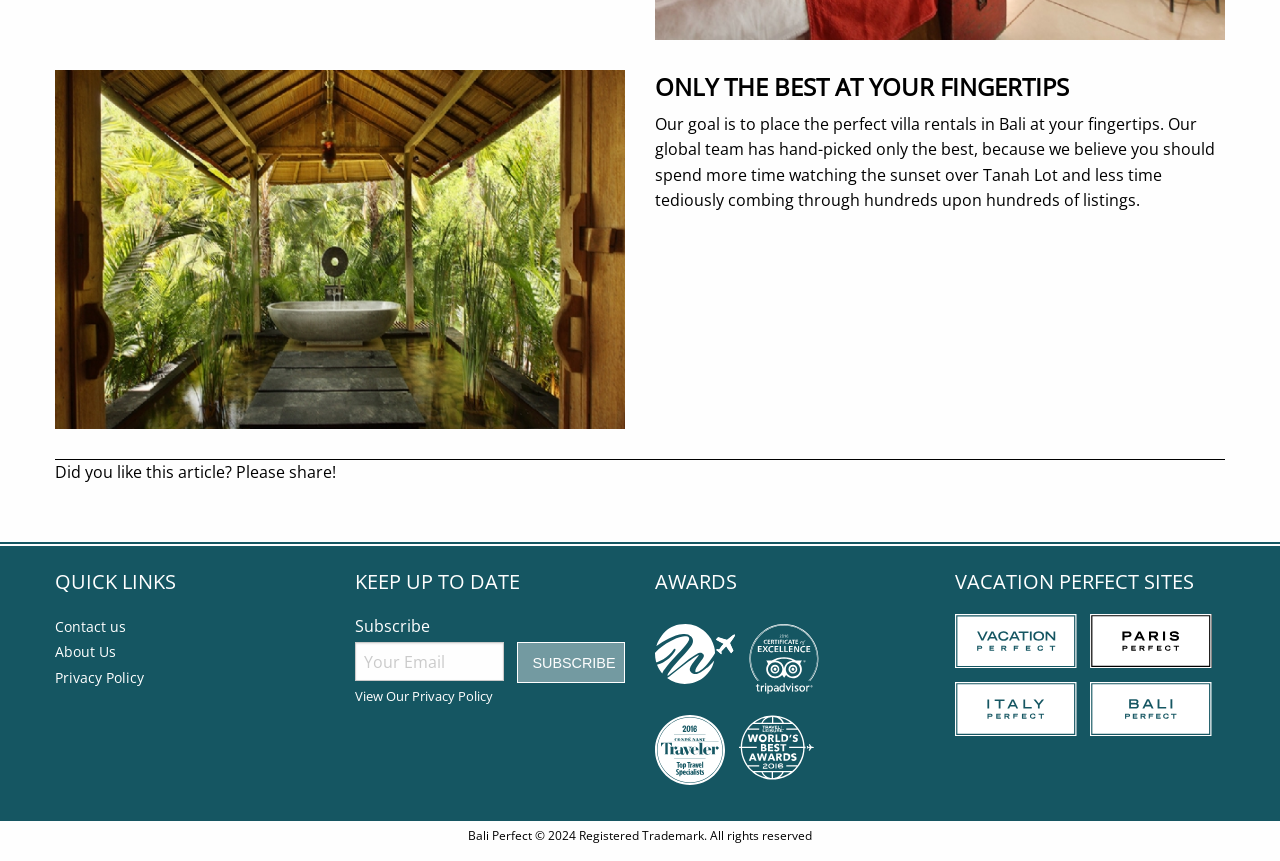Identify the bounding box coordinates of the section that should be clicked to achieve the task described: "Visit Vacation Perfect".

[0.746, 0.713, 0.841, 0.783]